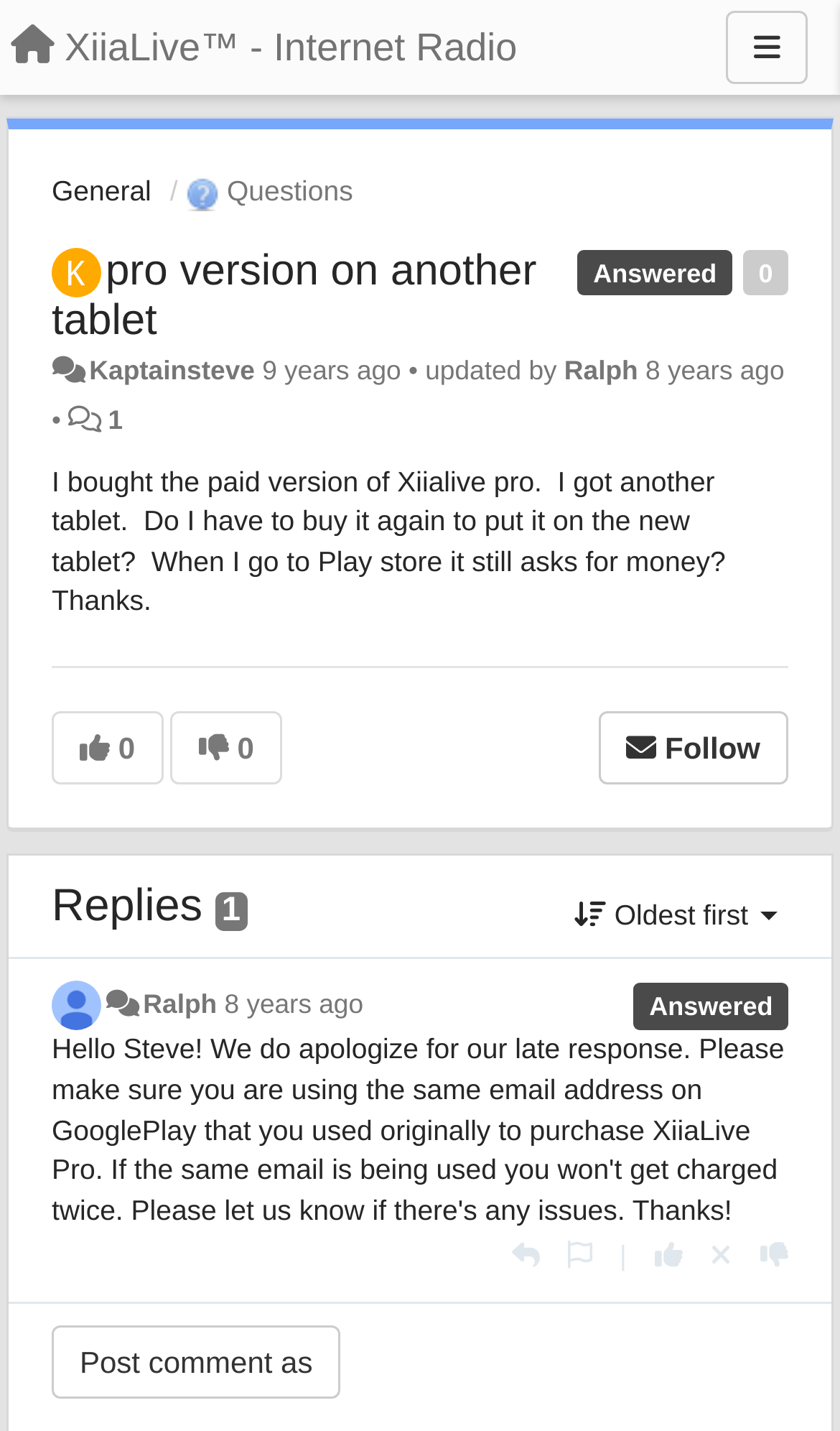From the image, can you give a detailed response to the question below:
How many replies are there to the question?

There is one reply to the question, as indicated by the text 'Replies' and the presence of a single answer below.